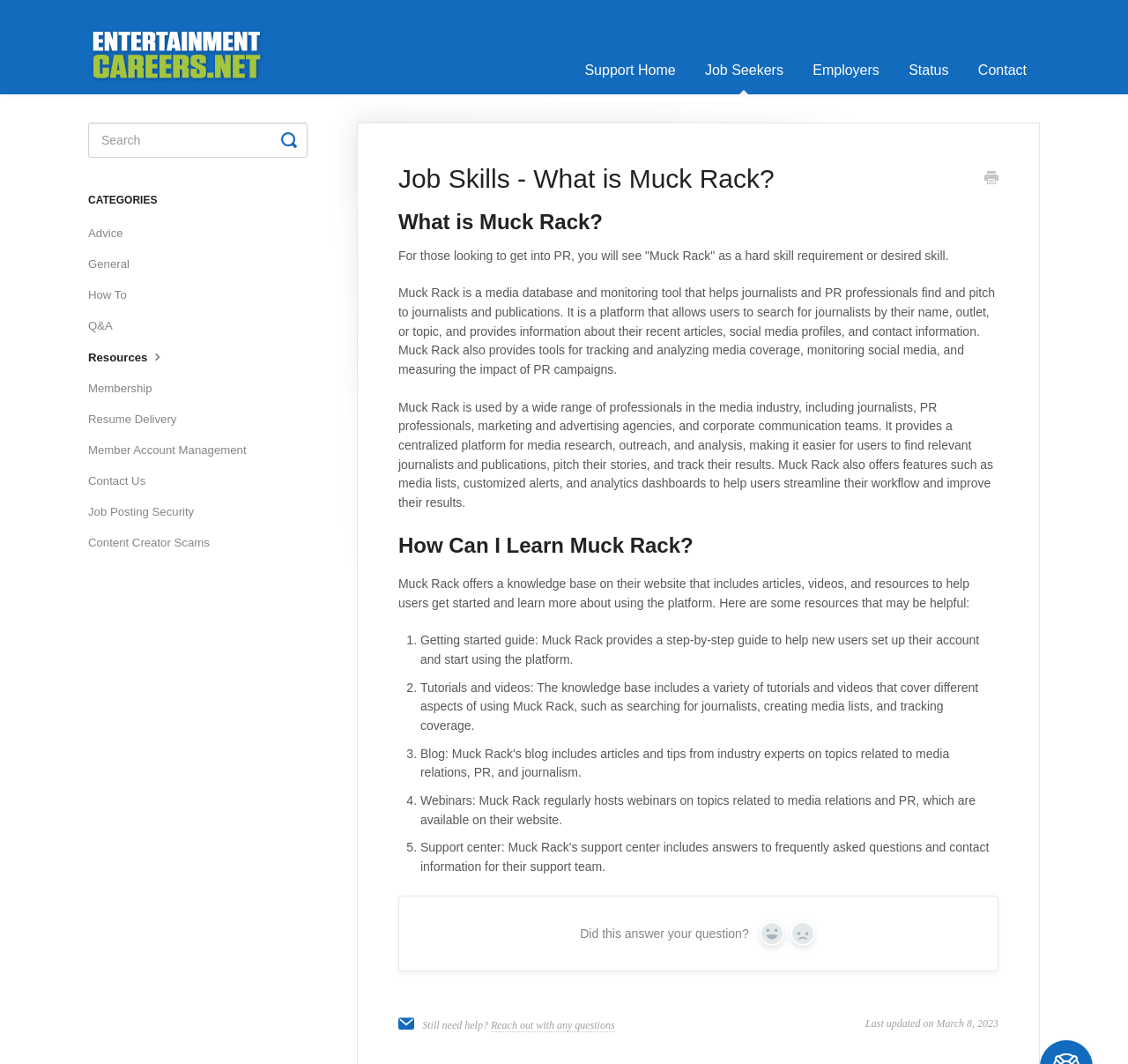Please mark the clickable region by giving the bounding box coordinates needed to complete this instruction: "Go to the Support Home page".

[0.507, 0.044, 0.611, 0.089]